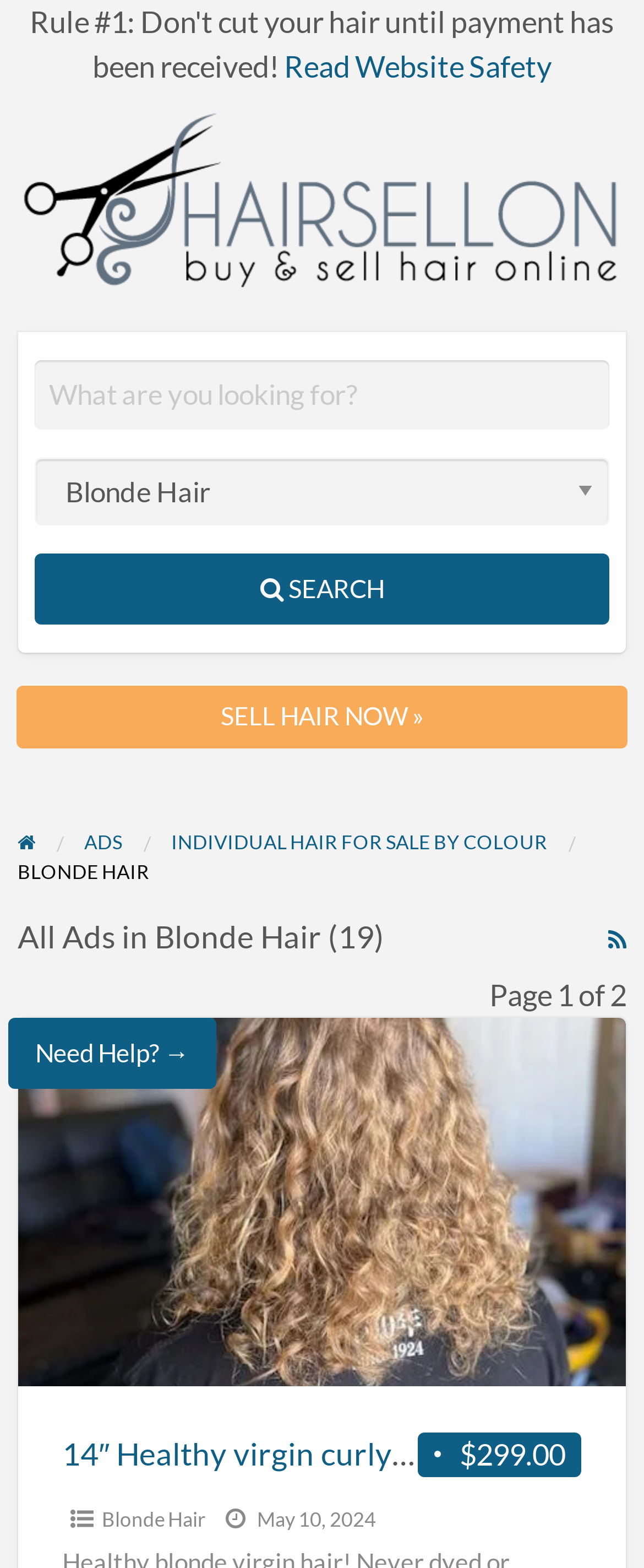Locate the bounding box coordinates of the clickable area needed to fulfill the instruction: "View RSS feed for ad tag Blonde Hair".

[0.945, 0.584, 0.973, 0.612]